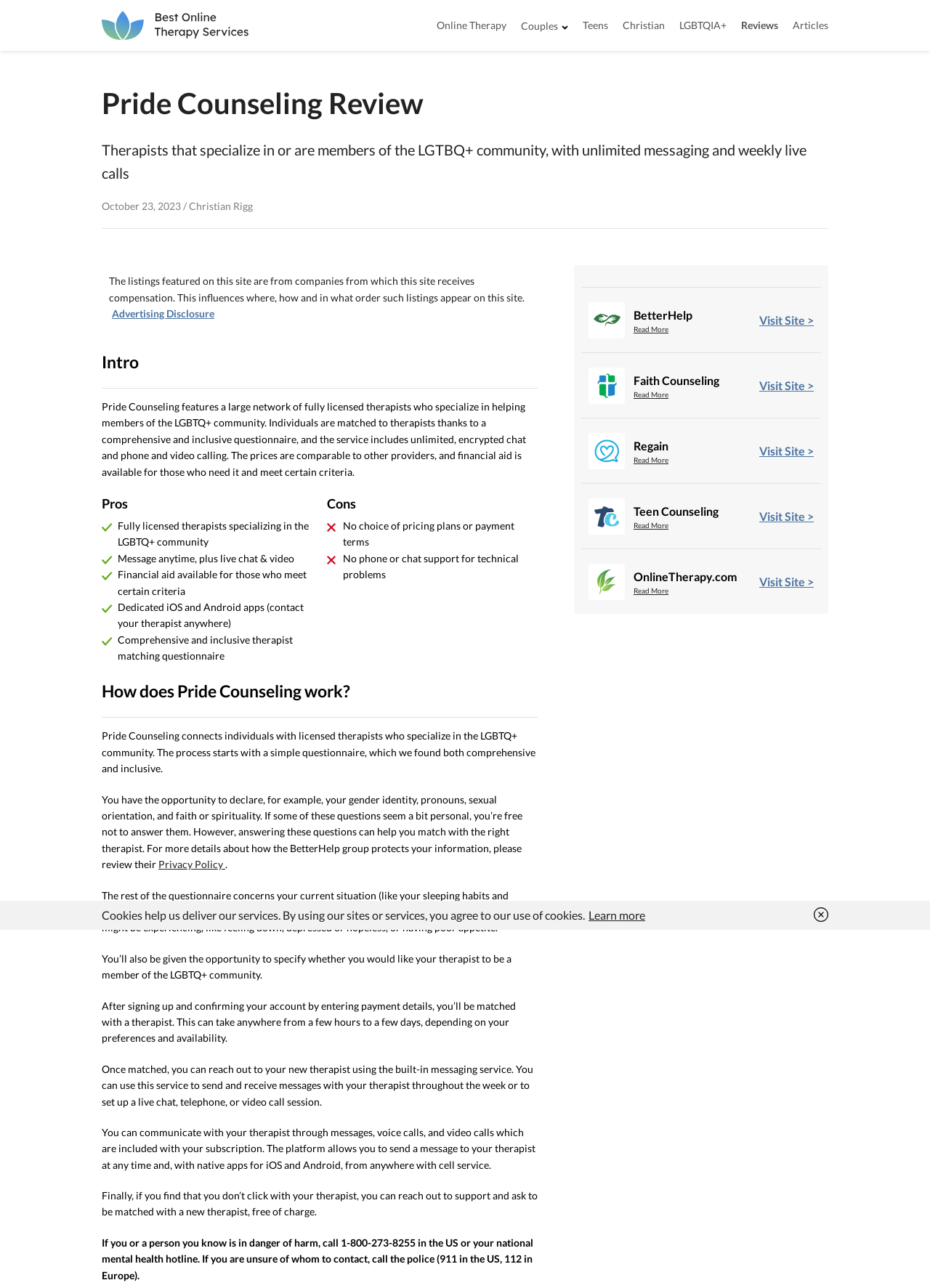Please give the bounding box coordinates of the area that should be clicked to fulfill the following instruction: "Read more about Pride Counseling". The coordinates should be in the format of four float numbers from 0 to 1, i.e., [left, top, right, bottom].

[0.681, 0.252, 0.745, 0.259]